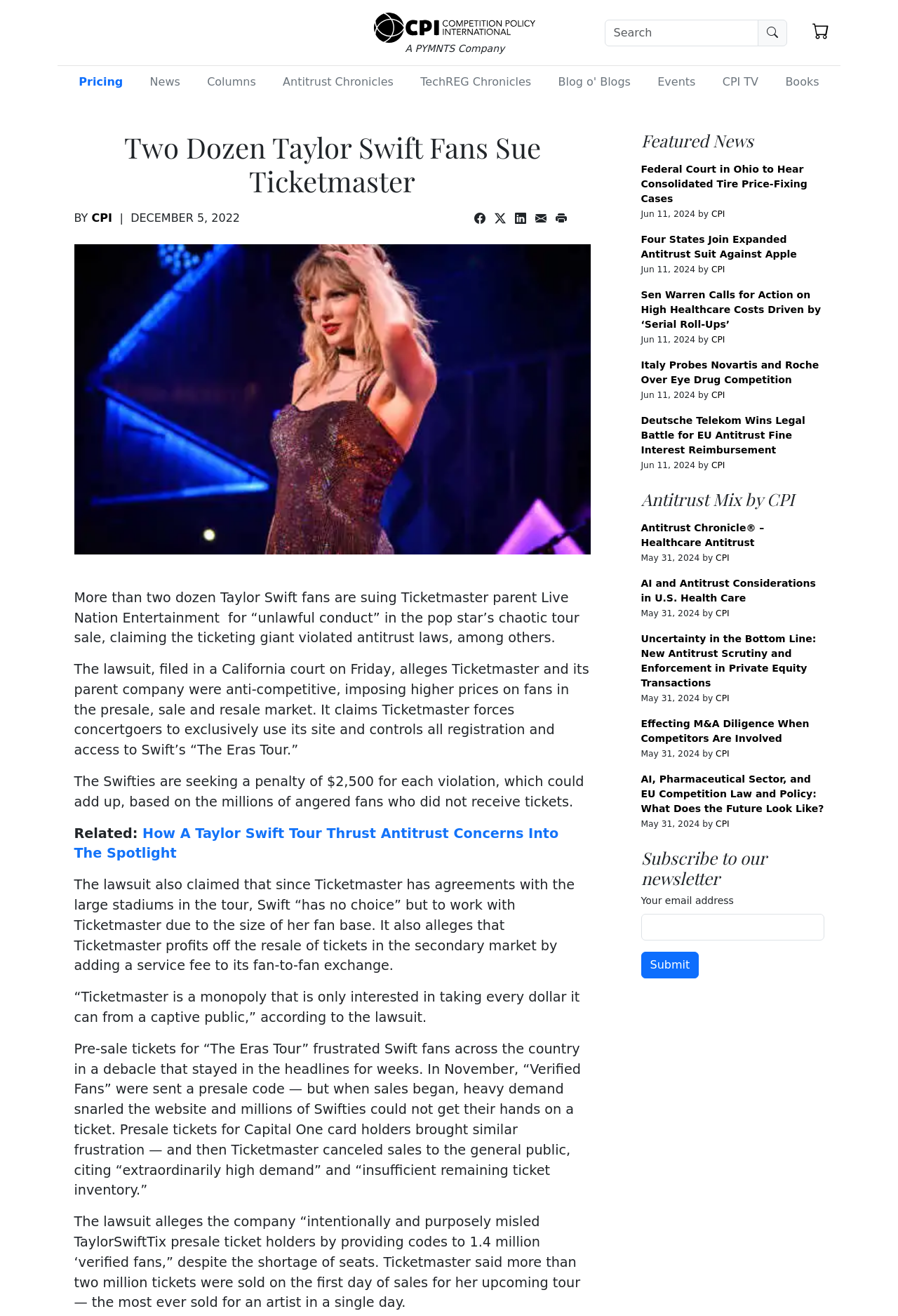Provide a single word or phrase to answer the given question: 
How many tickets were sold on the first day of sales for Taylor Swift's tour?

over 2 million